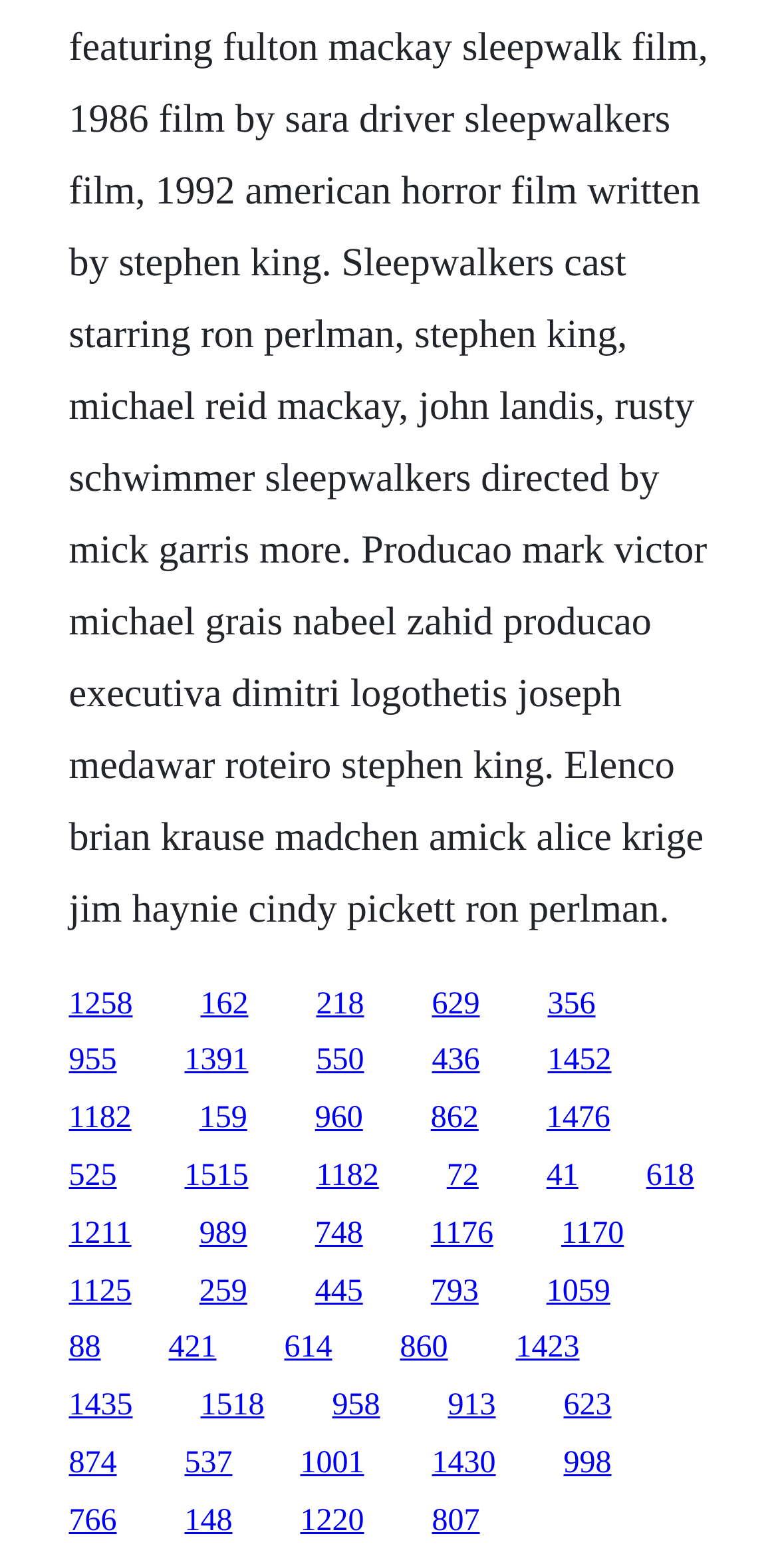Provide a brief response to the question using a single word or phrase: 
What is the purpose of this webpage?

Link collection